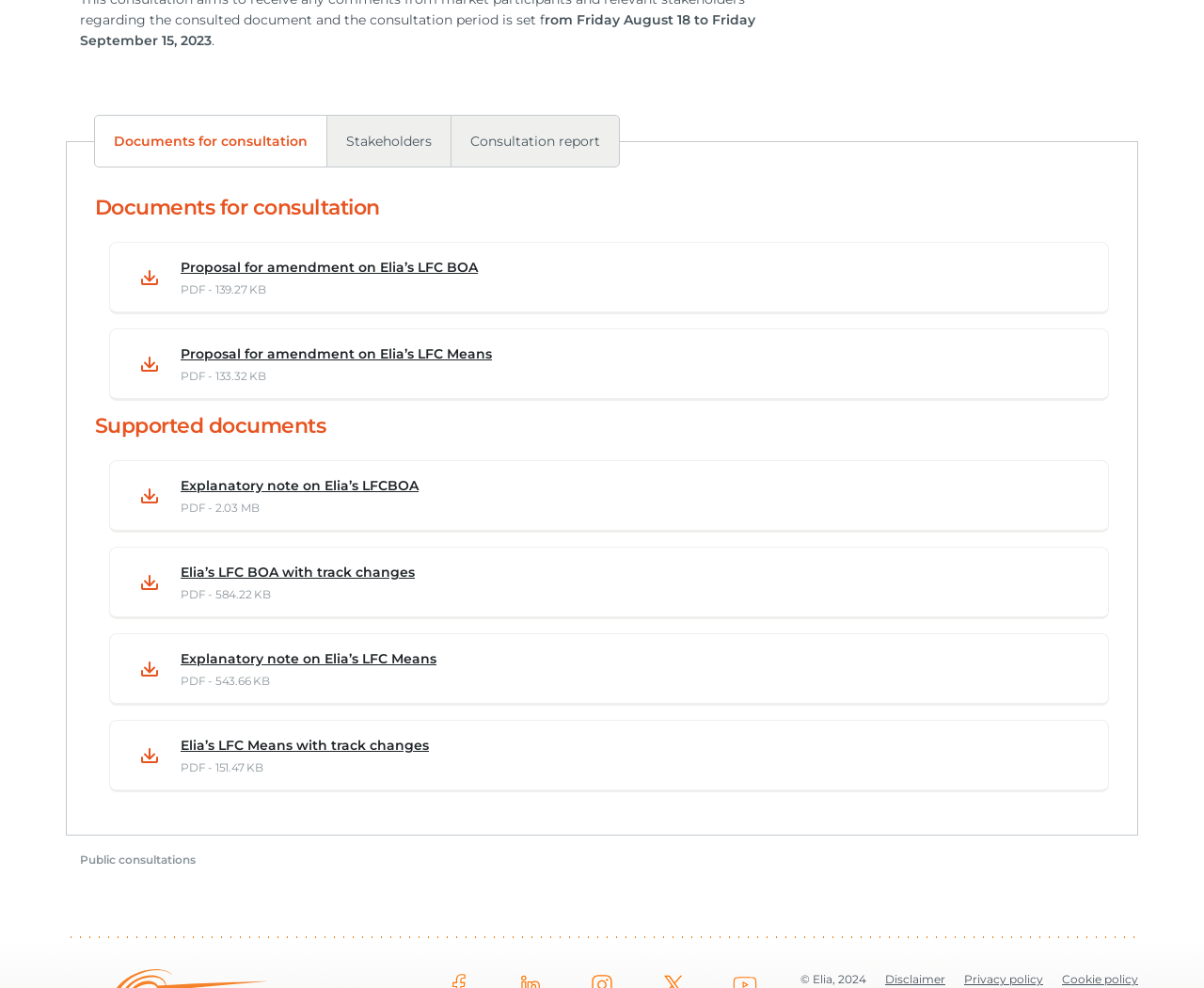Please identify the bounding box coordinates of the element on the webpage that should be clicked to follow this instruction: "View consultation report". The bounding box coordinates should be given as four float numbers between 0 and 1, formatted as [left, top, right, bottom].

[0.391, 0.134, 0.498, 0.151]